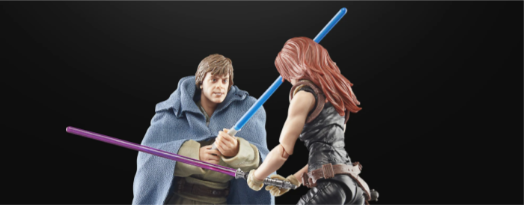What color is Mara Jade's lightsaber?
Look at the image and respond with a single word or a short phrase.

blue